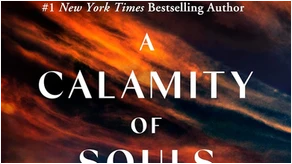What is the dominant color scheme of the background?
Answer with a single word or phrase, using the screenshot for reference.

Orange and black